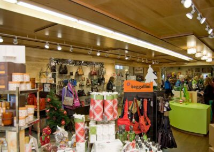Refer to the image and provide an in-depth answer to the question: 
What is the goal of the store's redesign?

According to the caption, the store's redesign reflects a strategic approach to both branding and optimizing the shopping experience as part of the store's expansion project, implying that the primary goal is to enhance customer experience.